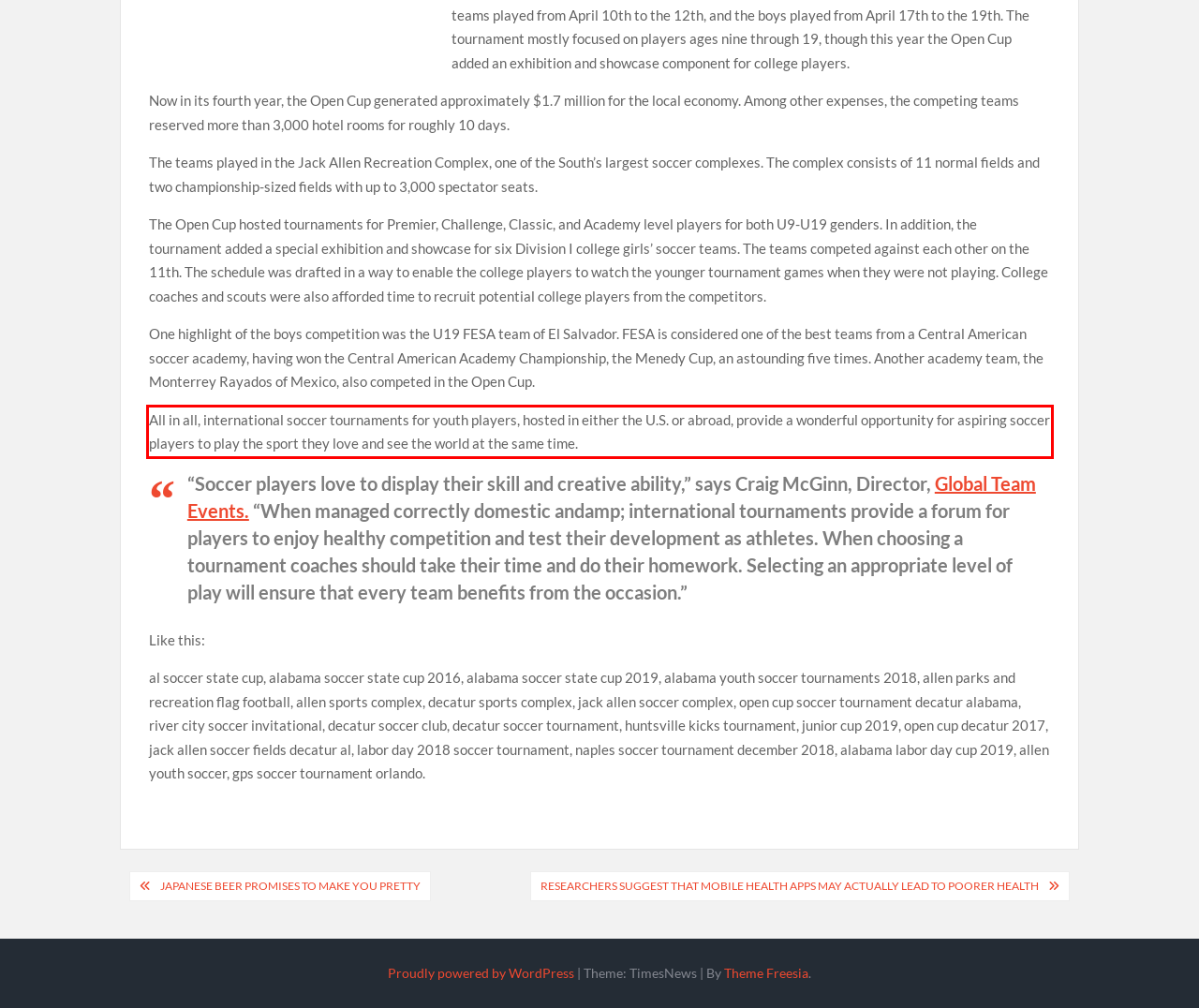You have a webpage screenshot with a red rectangle surrounding a UI element. Extract the text content from within this red bounding box.

All in all, international soccer tournaments for youth players, hosted in either the U.S. or abroad, provide a wonderful opportunity for aspiring soccer players to play the sport they love and see the world at the same time.